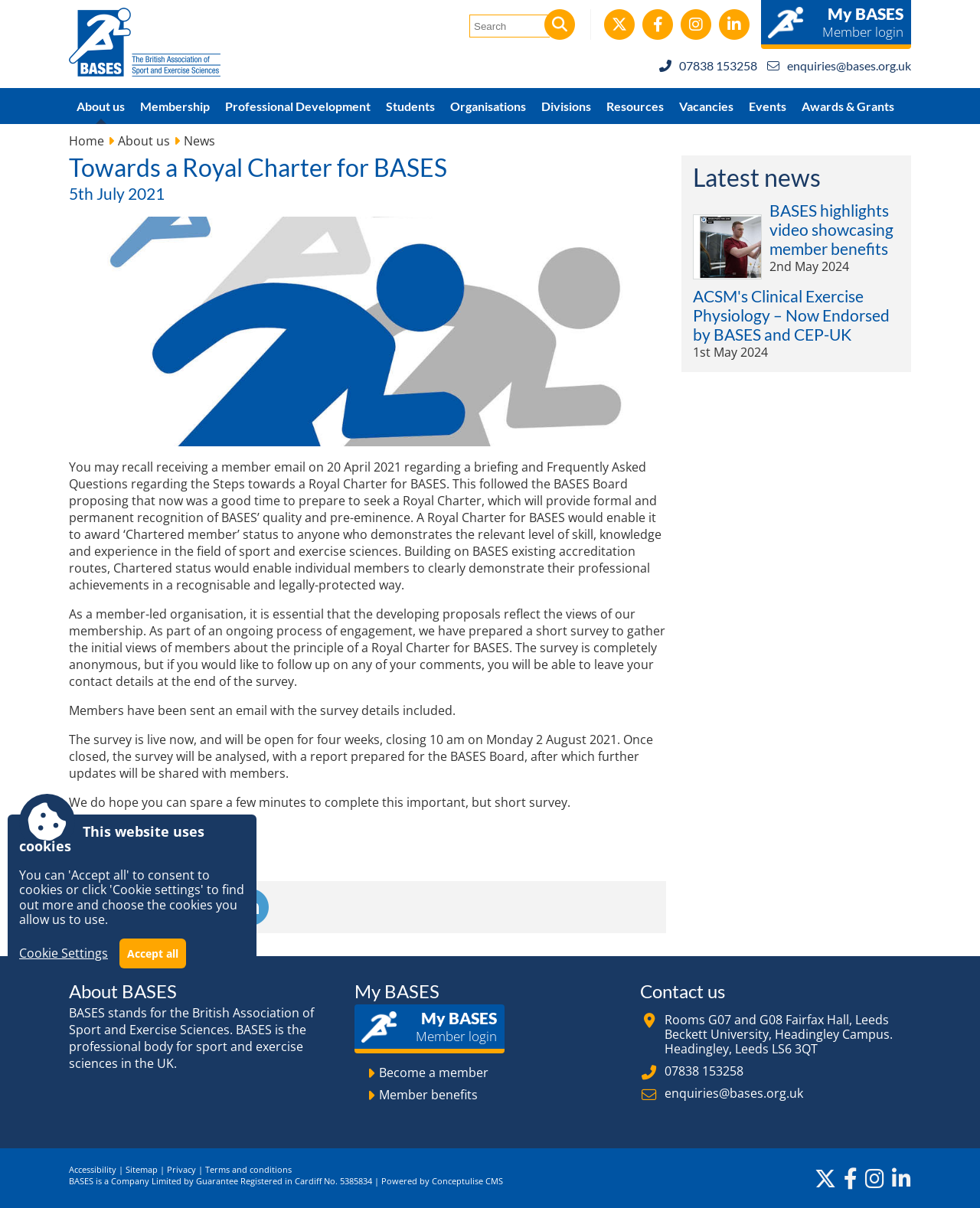Could you identify the text that serves as the heading for this webpage?

Towards a Royal Charter for BASES